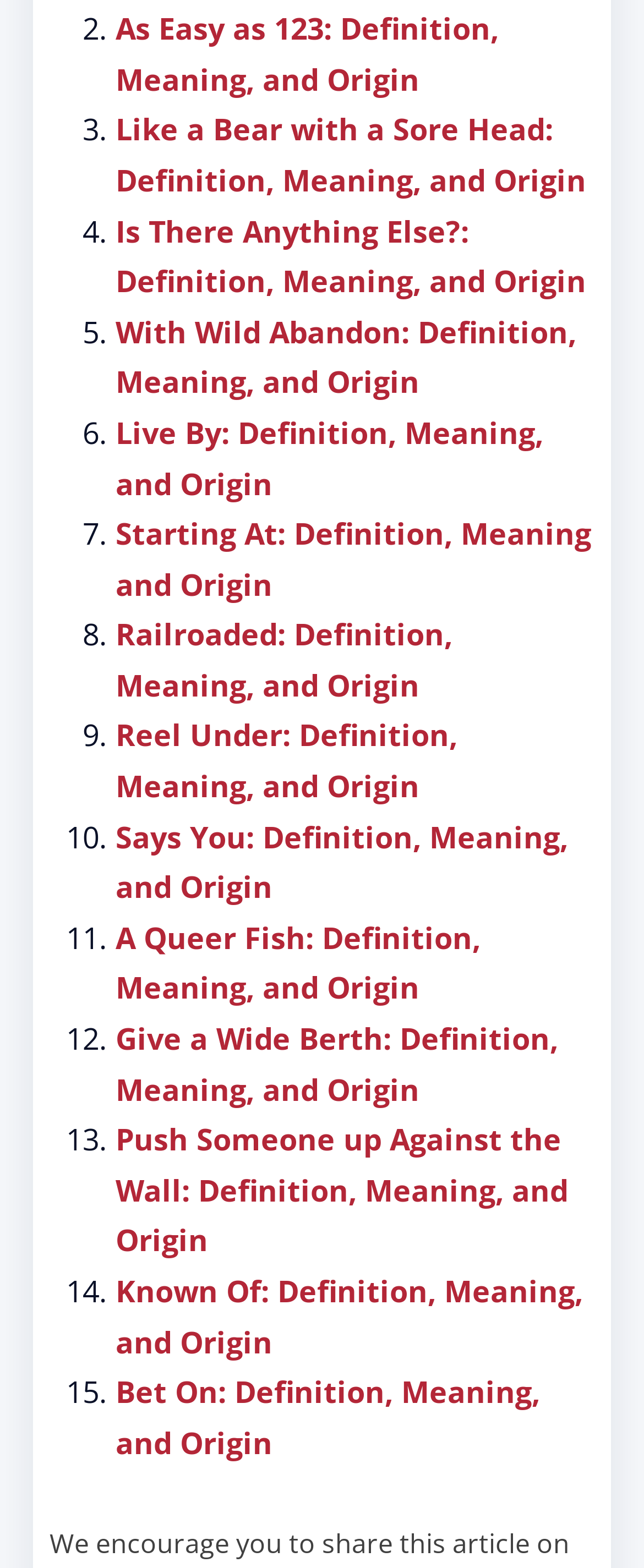What is the last list item about?
Using the image, answer in one word or phrase.

Bet On